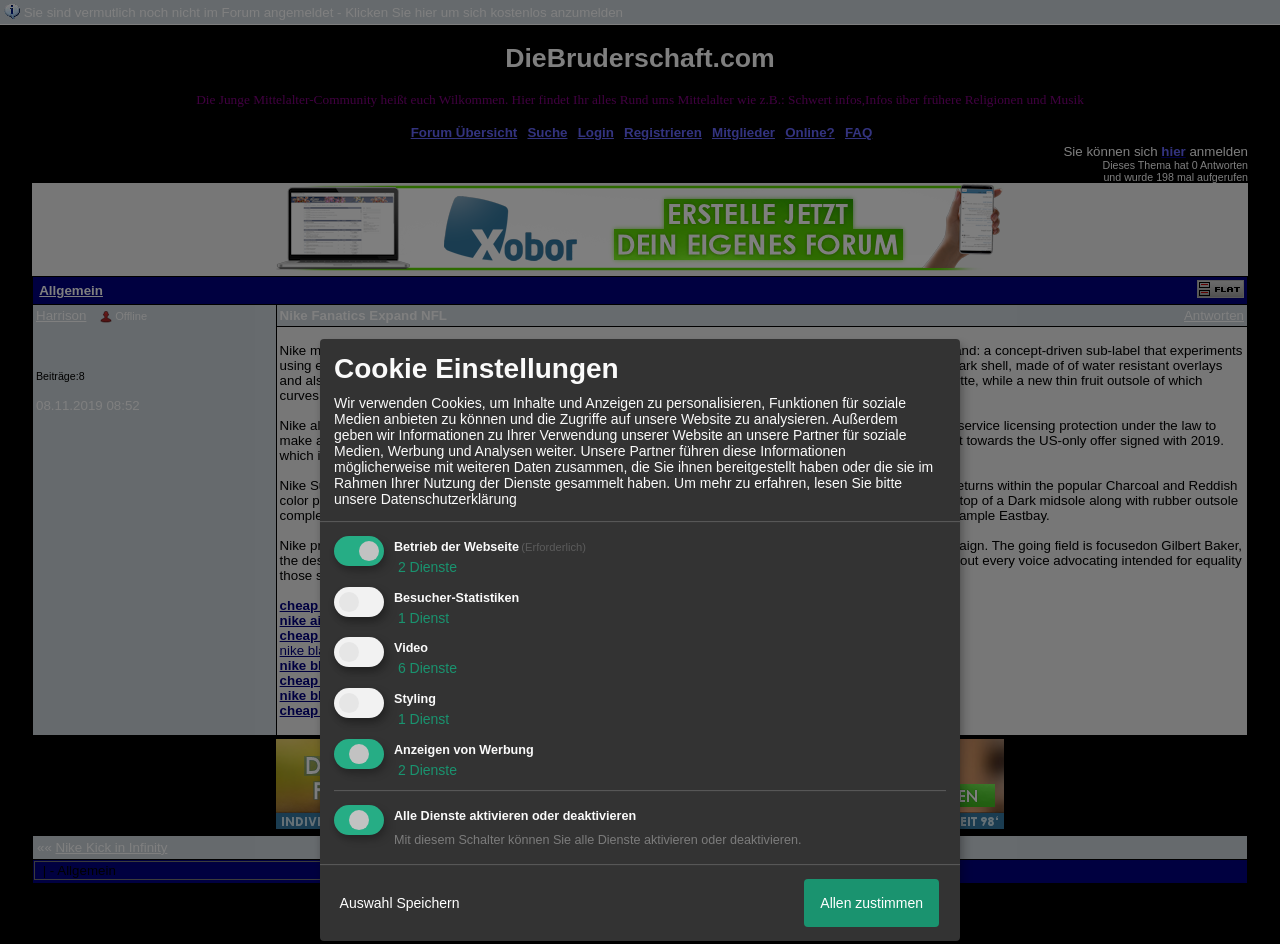Answer the following query with a single word or phrase:
What is the topic of the latest article?

Nike Fanatics Expand NFL